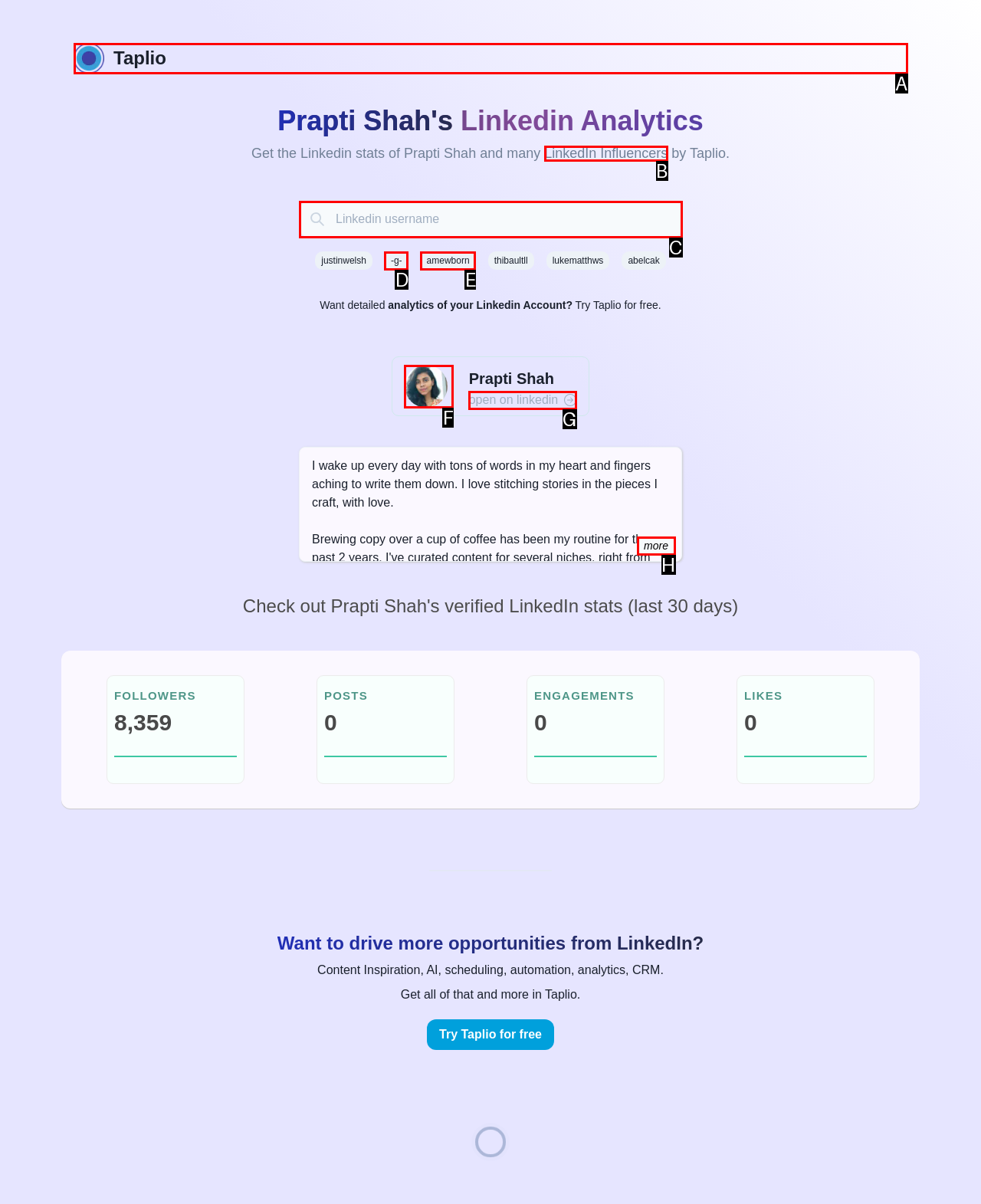Identify the letter of the UI element that fits the description: Taplio
Respond with the letter of the option directly.

A